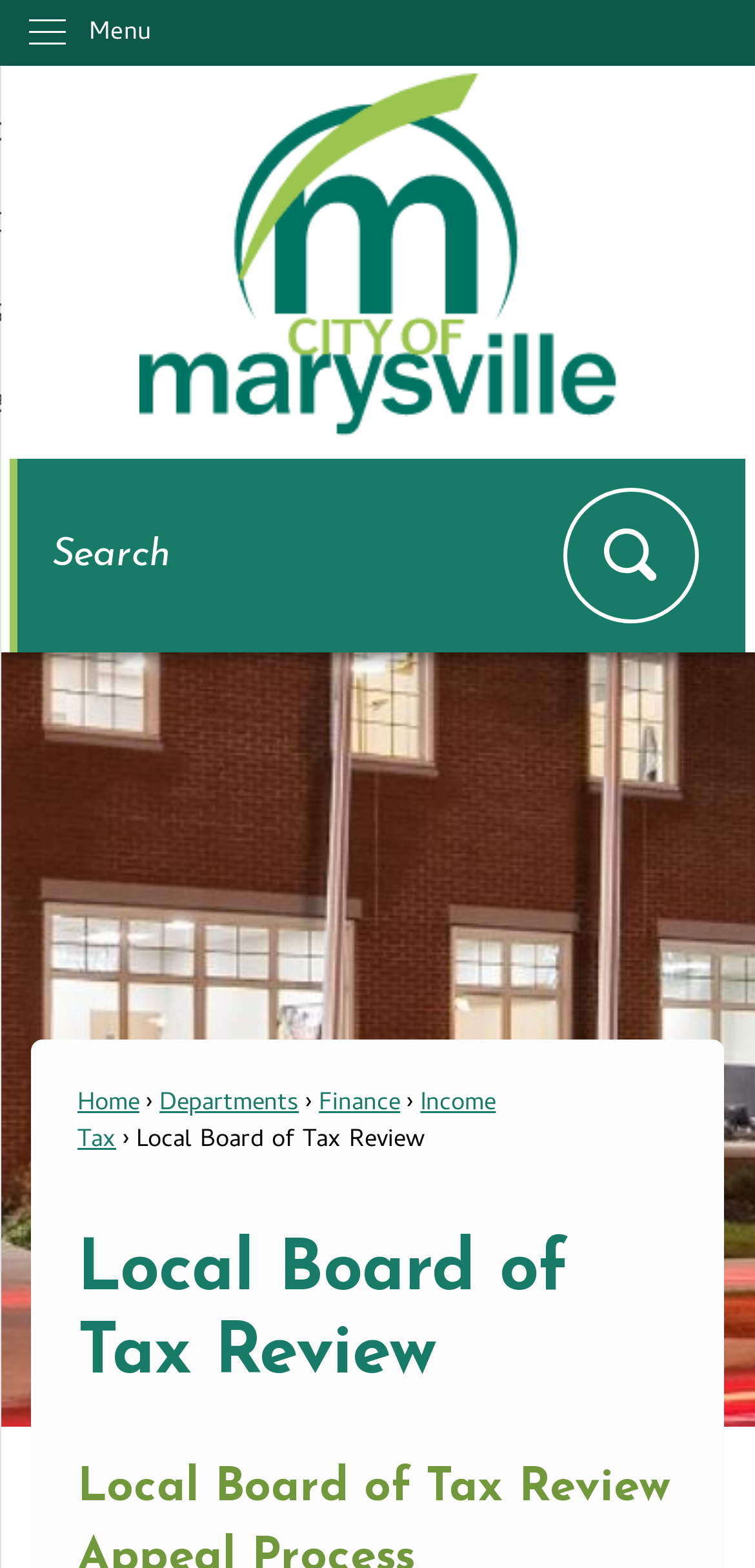What is the purpose of the 'Search' region?
Provide a well-explained and detailed answer to the question.

The 'Search' region is located near the top of the webpage and contains a textbox and a search button, indicating that it is meant for users to search the website for specific content.